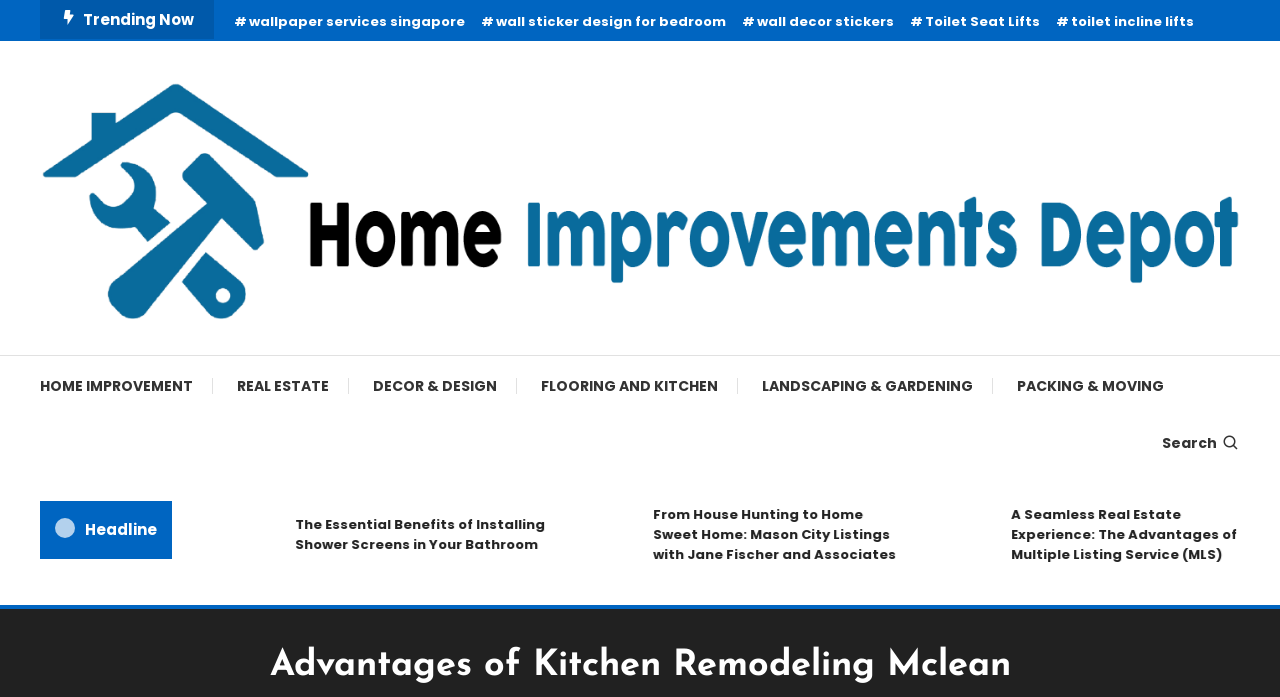Locate the bounding box coordinates of the clickable region to complete the following instruction: "Read about 'Advantages of Kitchen Remodeling Mclean'."

[0.031, 0.917, 0.969, 0.994]